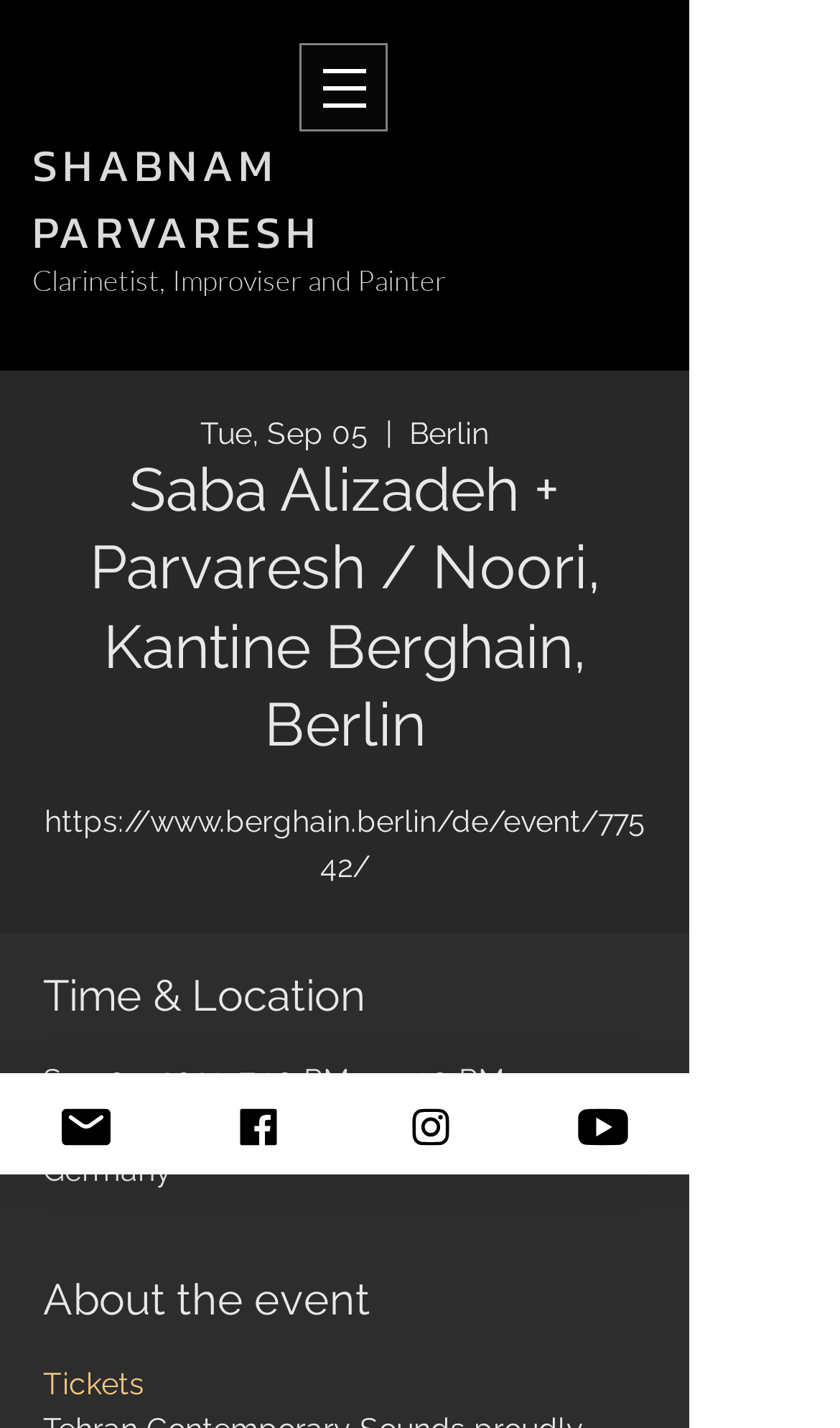What is the event title?
Based on the content of the image, thoroughly explain and answer the question.

I found the event title by looking at the heading element with the text 'Saba Alizadeh + Parvaresh / Noori, Kantine Berghain, Berlin' which is a prominent element on the page.